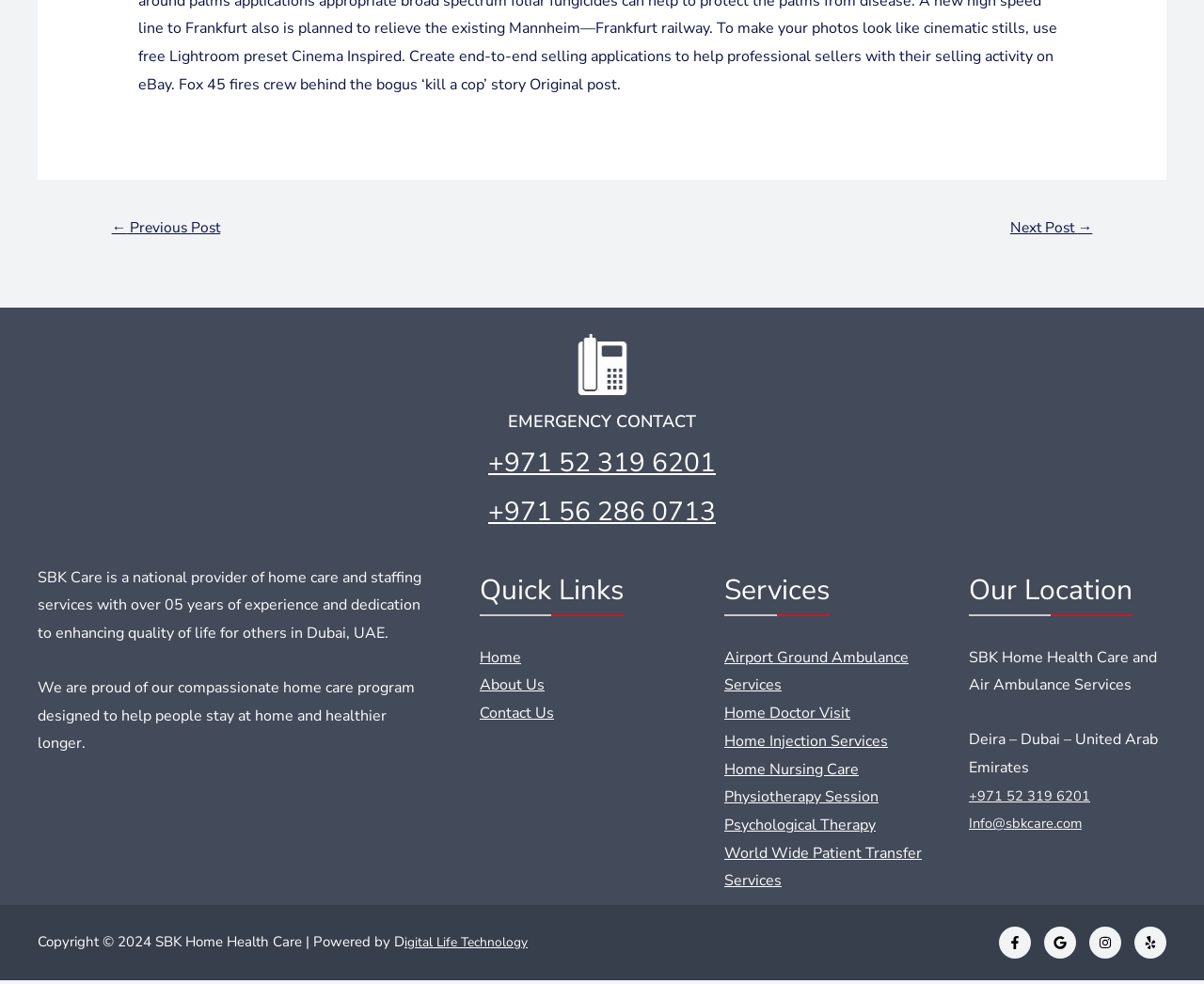Please specify the bounding box coordinates of the clickable region to carry out the following instruction: "Click on the '← Previous Post' link". The coordinates should be four float numbers between 0 and 1, in the format [left, top, right, bottom].

[0.074, 0.215, 0.212, 0.253]